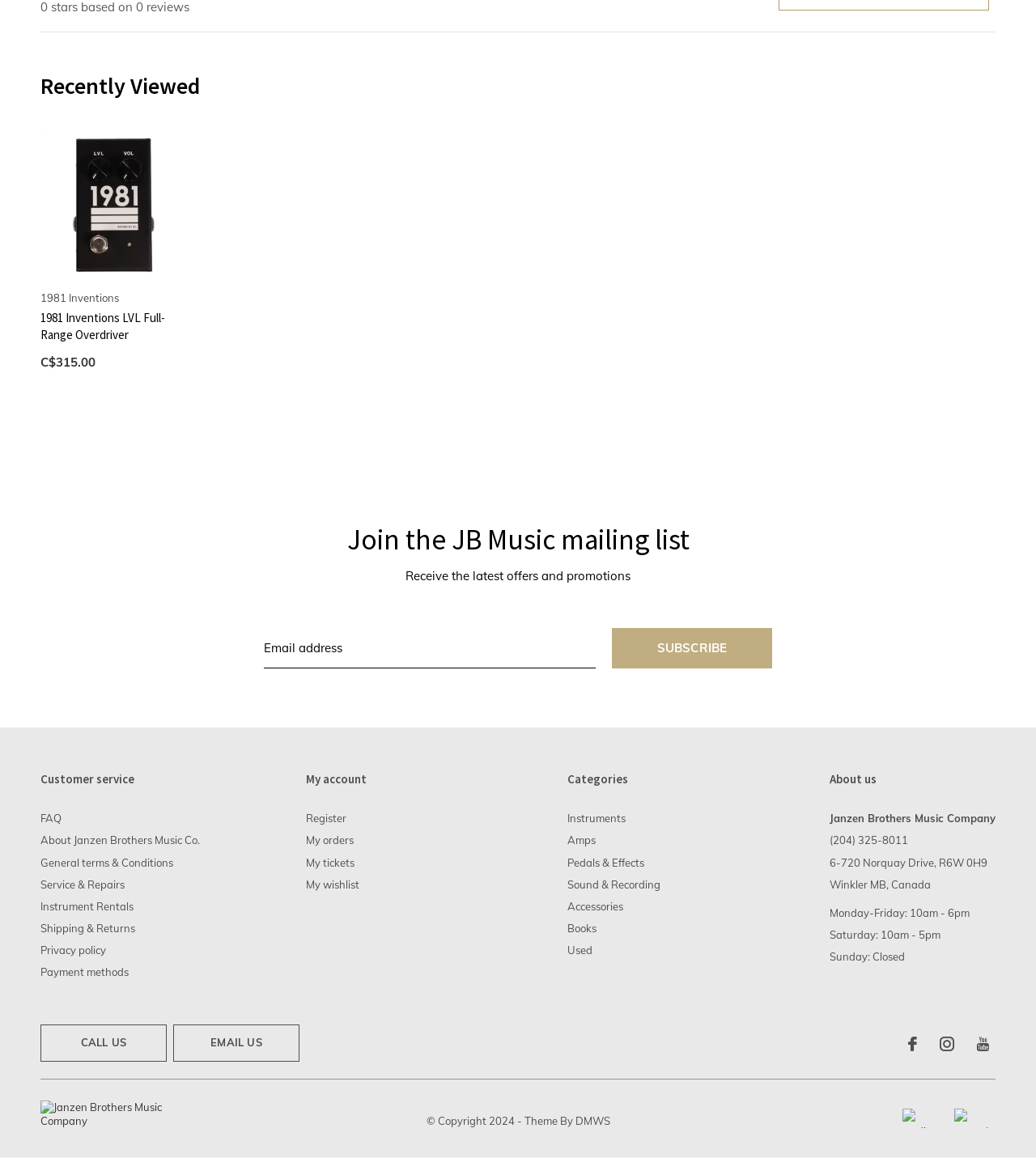What is the price of the product?
From the image, provide a succinct answer in one word or a short phrase.

C$315.00